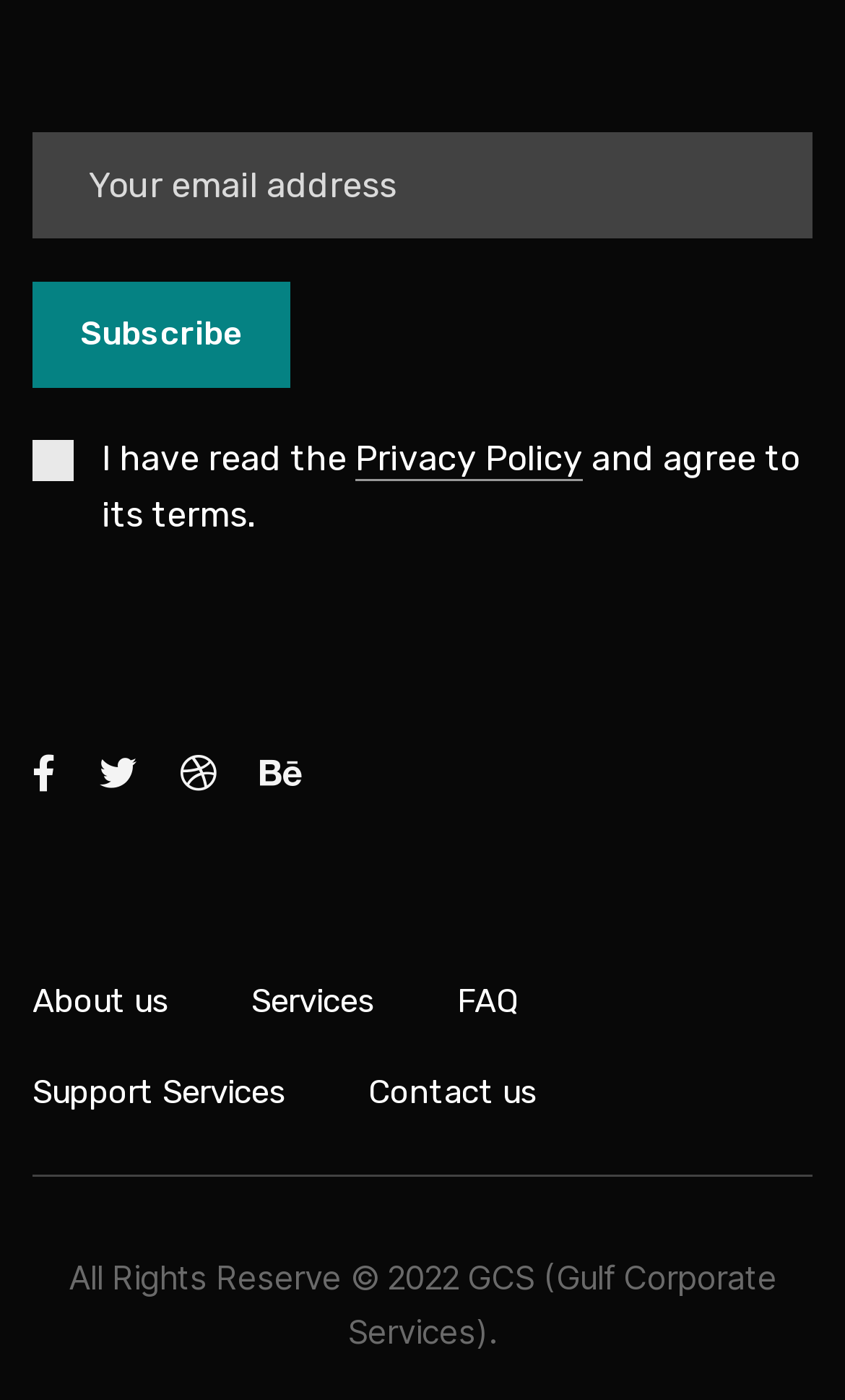Specify the bounding box coordinates of the area to click in order to follow the given instruction: "Learn more about the company."

[0.038, 0.697, 0.2, 0.735]